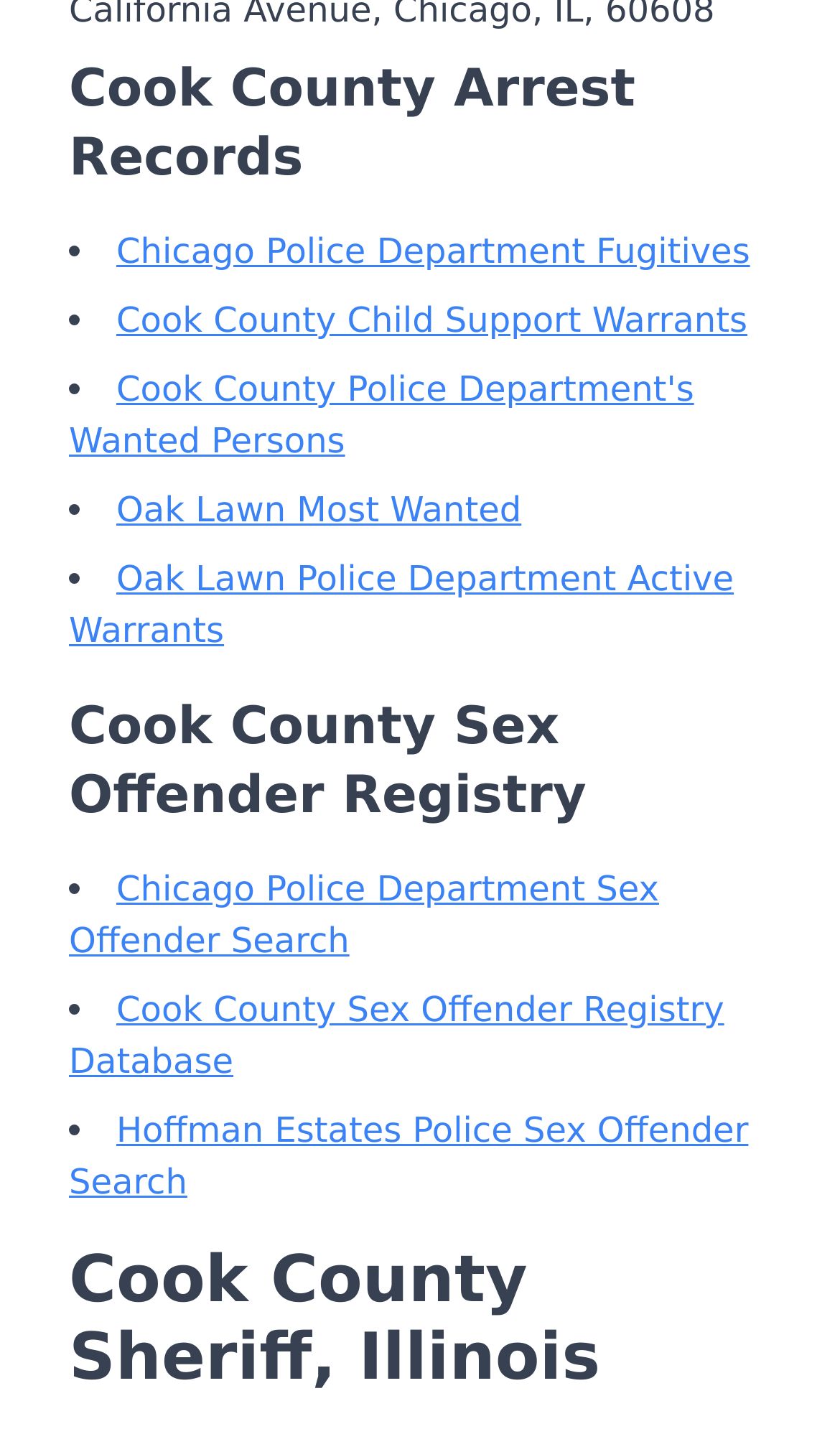Please identify the bounding box coordinates of the area that needs to be clicked to follow this instruction: "Explore Cook County Police Department's Wanted Persons".

[0.082, 0.258, 0.826, 0.323]